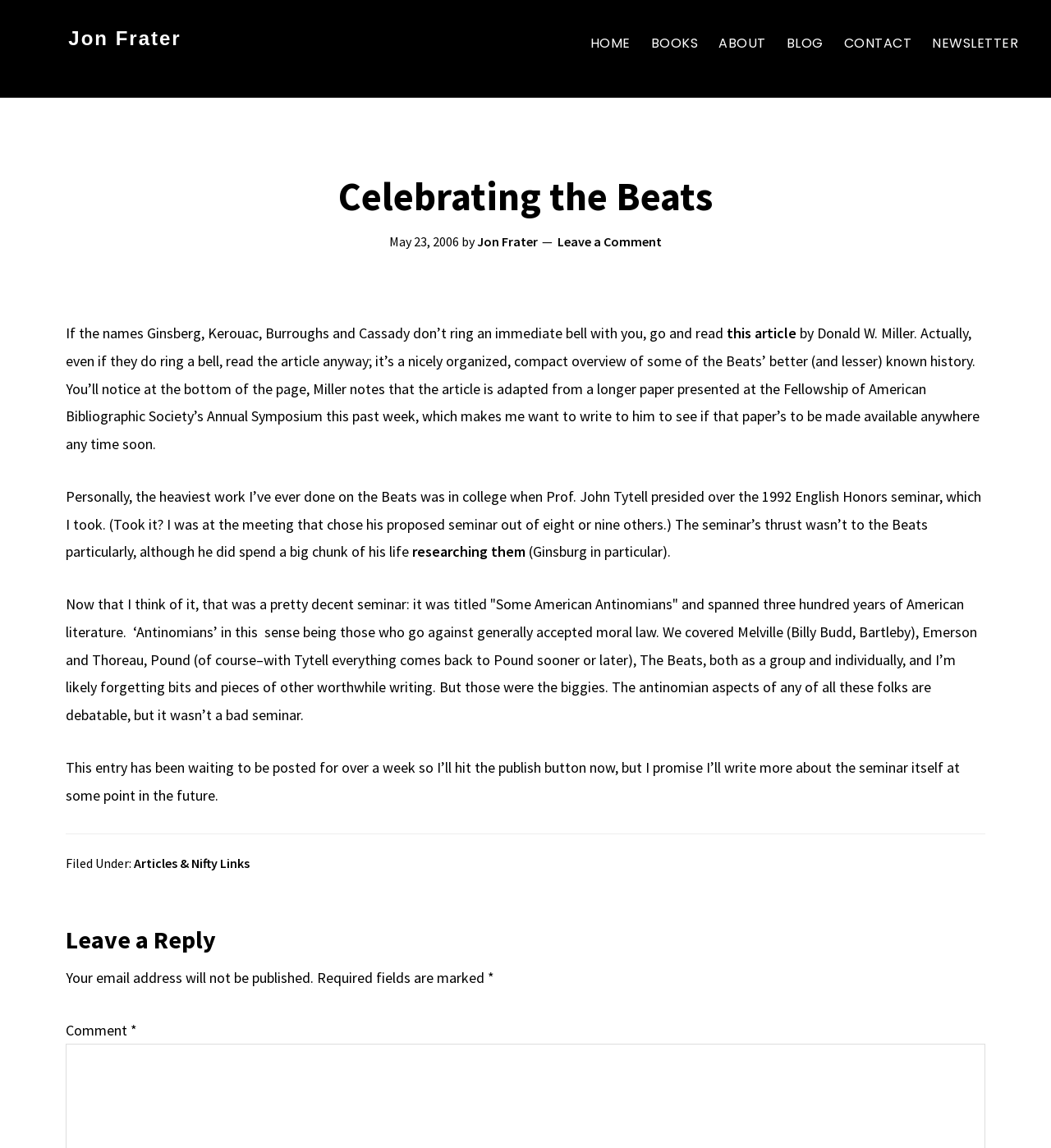Pinpoint the bounding box coordinates of the area that should be clicked to complete the following instruction: "Check the 'NEWSLETTER' link". The coordinates must be given as four float numbers between 0 and 1, i.e., [left, top, right, bottom].

[0.879, 0.023, 0.977, 0.052]